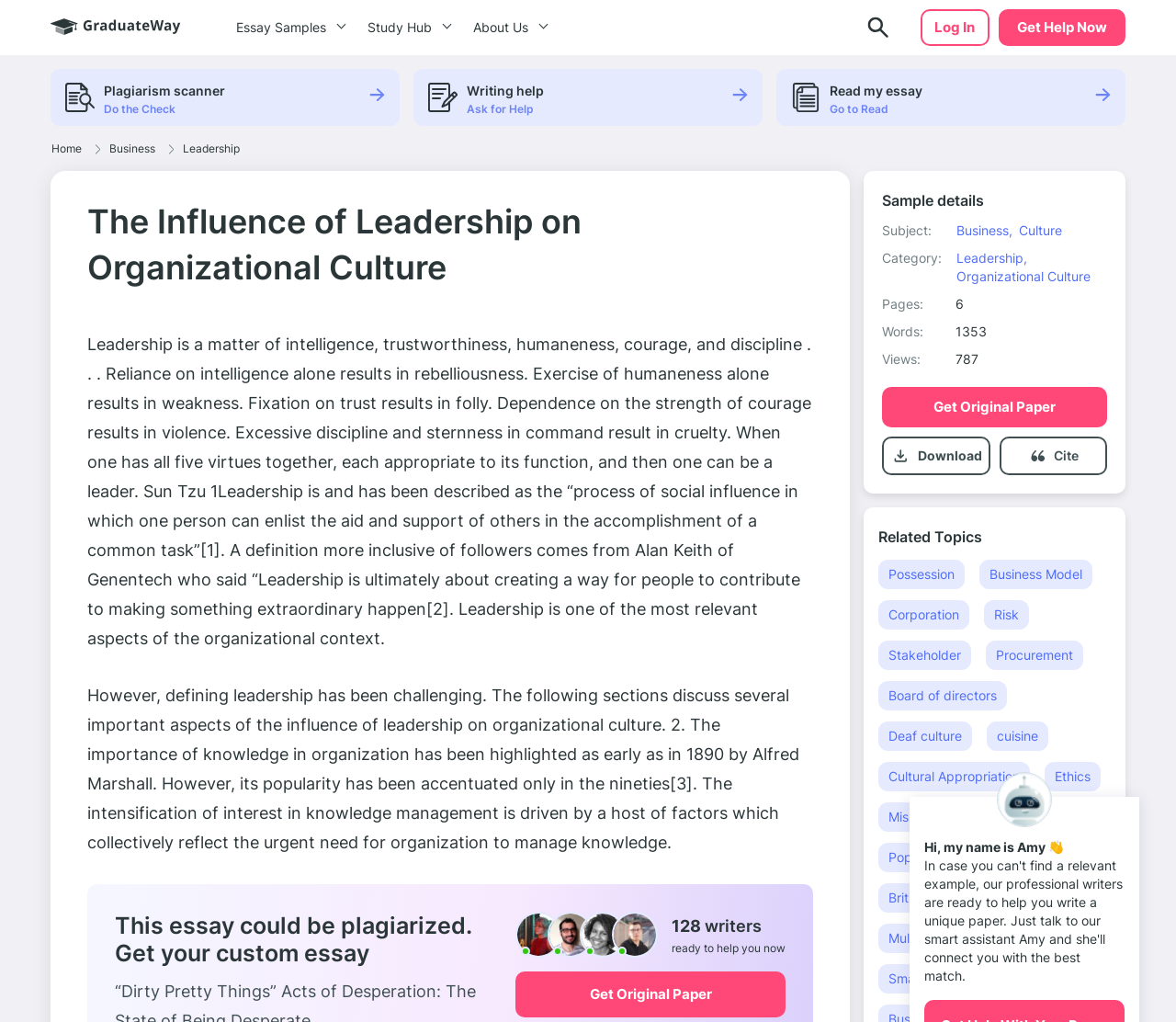Present a detailed account of what is displayed on the webpage.

The webpage is about an essay example on "The Influence of Leadership on Organizational Culture" provided by GraduateWay. At the top left corner, there is a logo and a link to the "Home" page. Next to the logo, there are links to various categories, including "Business" and "Leadership". 

On the top right corner, there is a "Get Help Now" button, a "Log In" button, and a logo. Below the logo, there are three images with accompanying text: a plagiarism checker, a writing help service, and a "read my essay" feature.

The main content of the webpage is an essay about the influence of leadership on organizational culture. The essay is divided into sections, with headings such as "Sample details", "Related Topics", and the main essay content. The essay discusses the definition of leadership, its importance in organizations, and its impact on organizational culture.

On the right side of the essay, there are links to related topics, including "Possession", "Business Model", "Corporation", and many others. Below the essay, there is a call-to-action to get an original paper, and a warning that the essay could be plagiarized. There is also a message from a writer named Amy, offering help with writing.

At the bottom of the page, there is an image, and a few more links, including a "Cite" button and a "Download" button. Overall, the webpage provides an essay example and offers writing services to users.